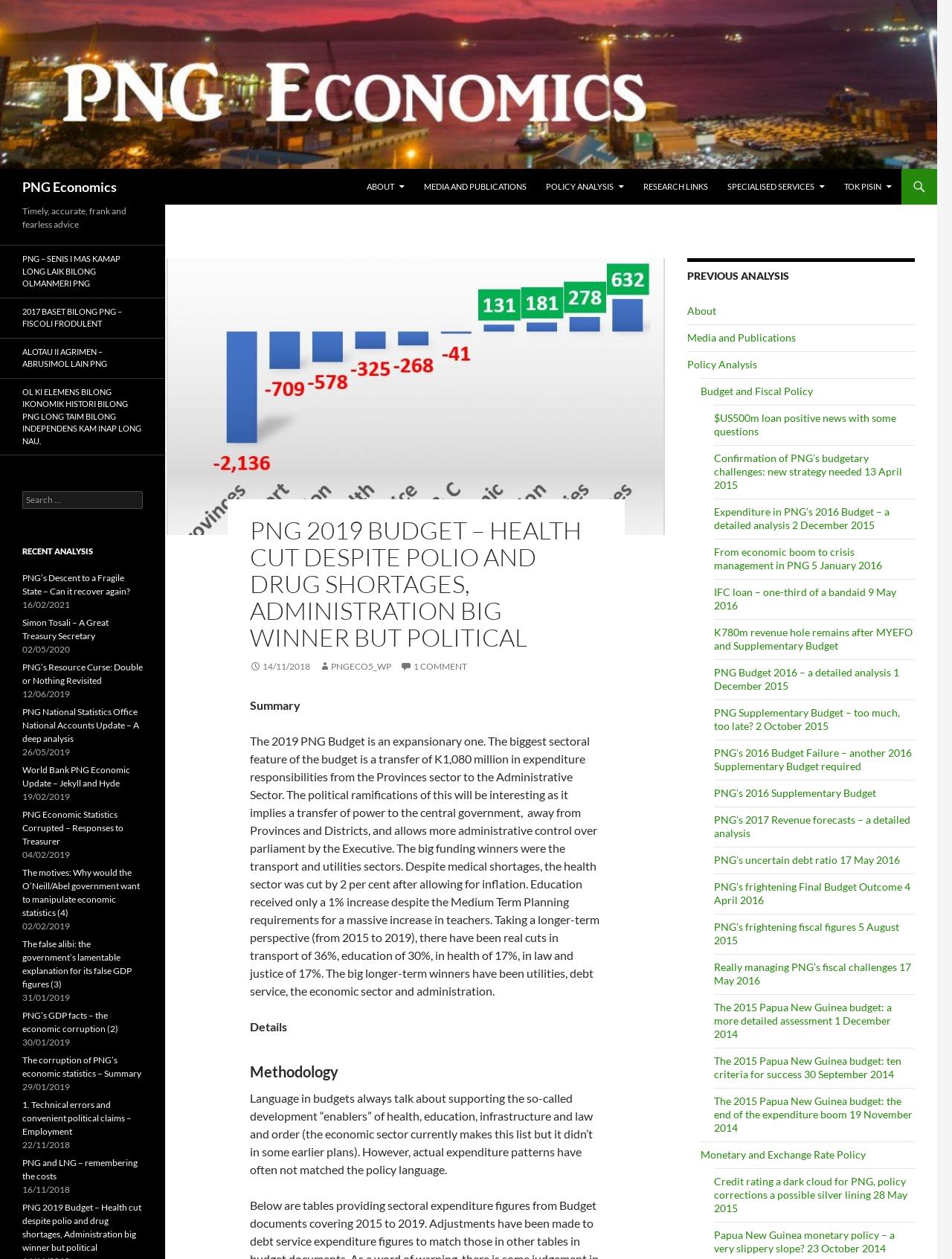Please provide a comprehensive response to the question below by analyzing the image: 
What is the main topic of the webpage?

The main topic of the webpage is the analysis of the 2019 PNG budget, which can be inferred from the heading and the content of the webpage.